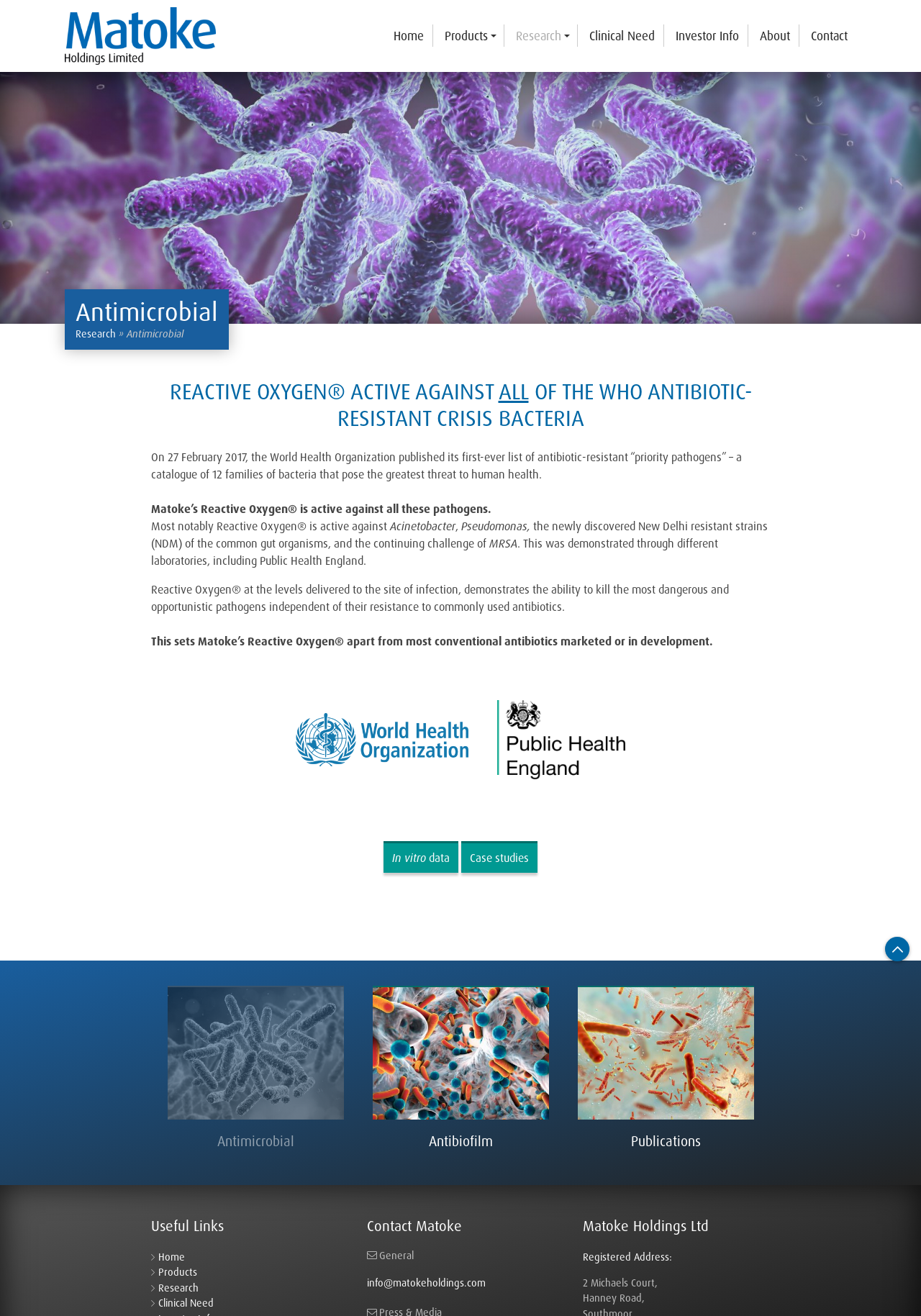What is the name of the common gut organism mentioned on the webpage?
Based on the image, answer the question with a single word or brief phrase.

NDM